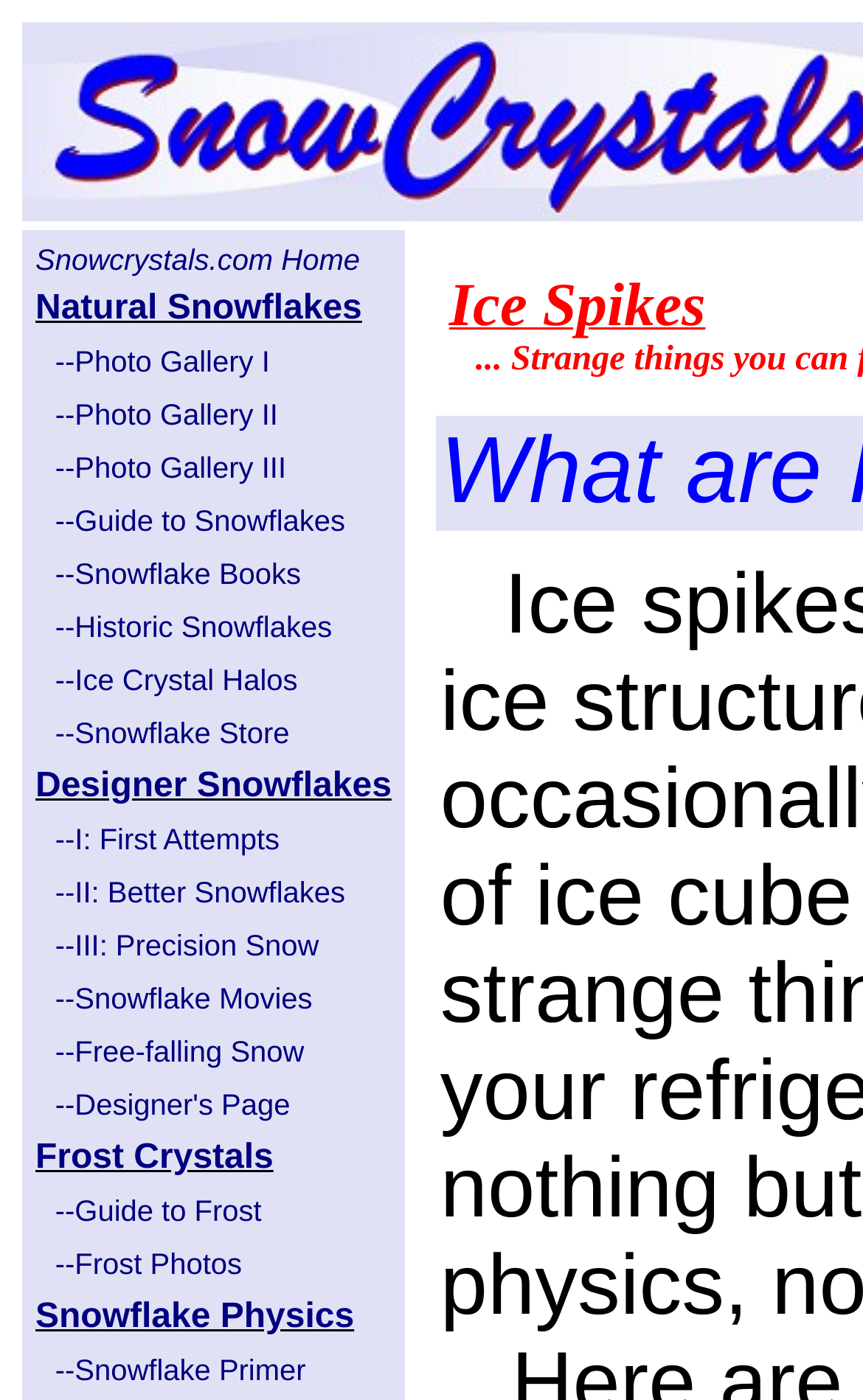What is the purpose of the '--Snowflake Store' link?
Kindly offer a detailed explanation using the data available in the image.

The '--Snowflake Store' link likely leads to an online store where users can purchase items related to snowflakes, such as decorations, jewelry, or other merchandise.